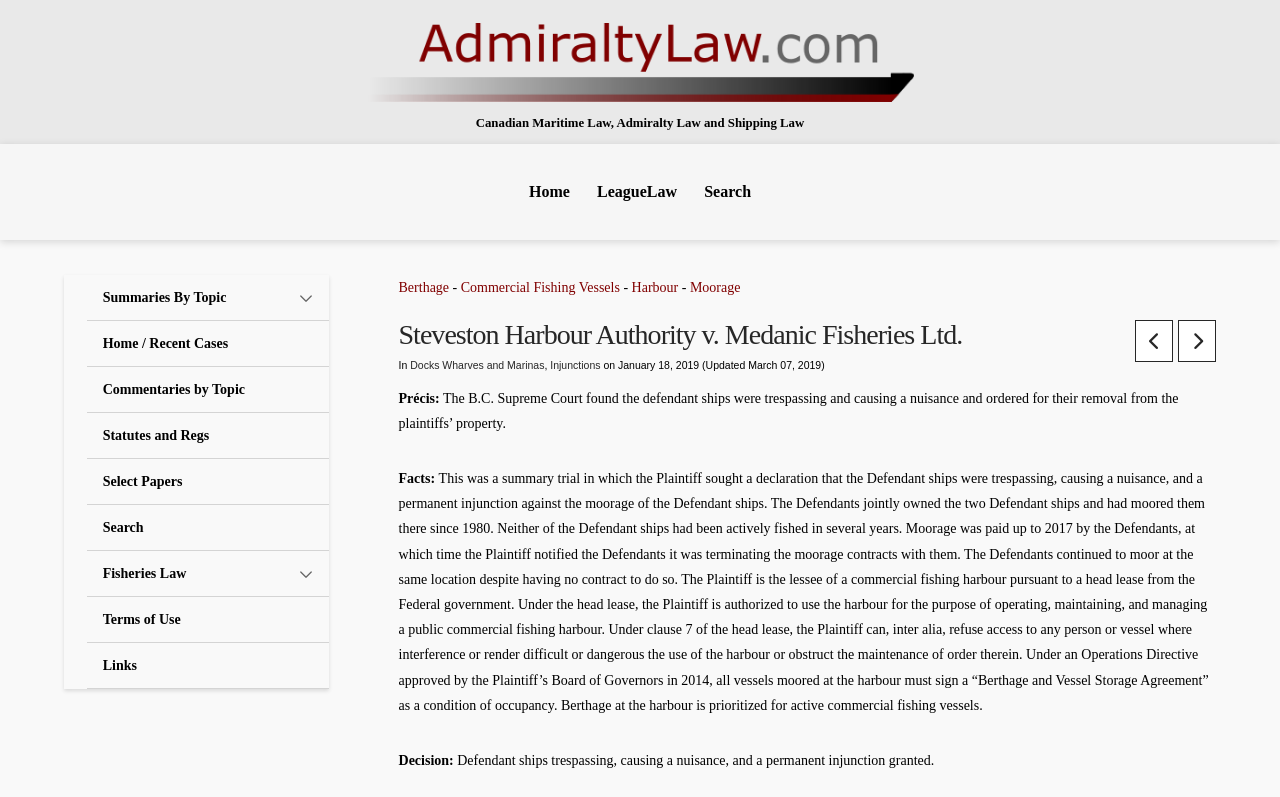What type of vessels are prioritized for berthage at the harbour?
Use the image to give a comprehensive and detailed response to the question.

I found the answer by reading the text under the 'Facts:' section, which mentions that berthage at the harbour is prioritized for active commercial fishing vessels.